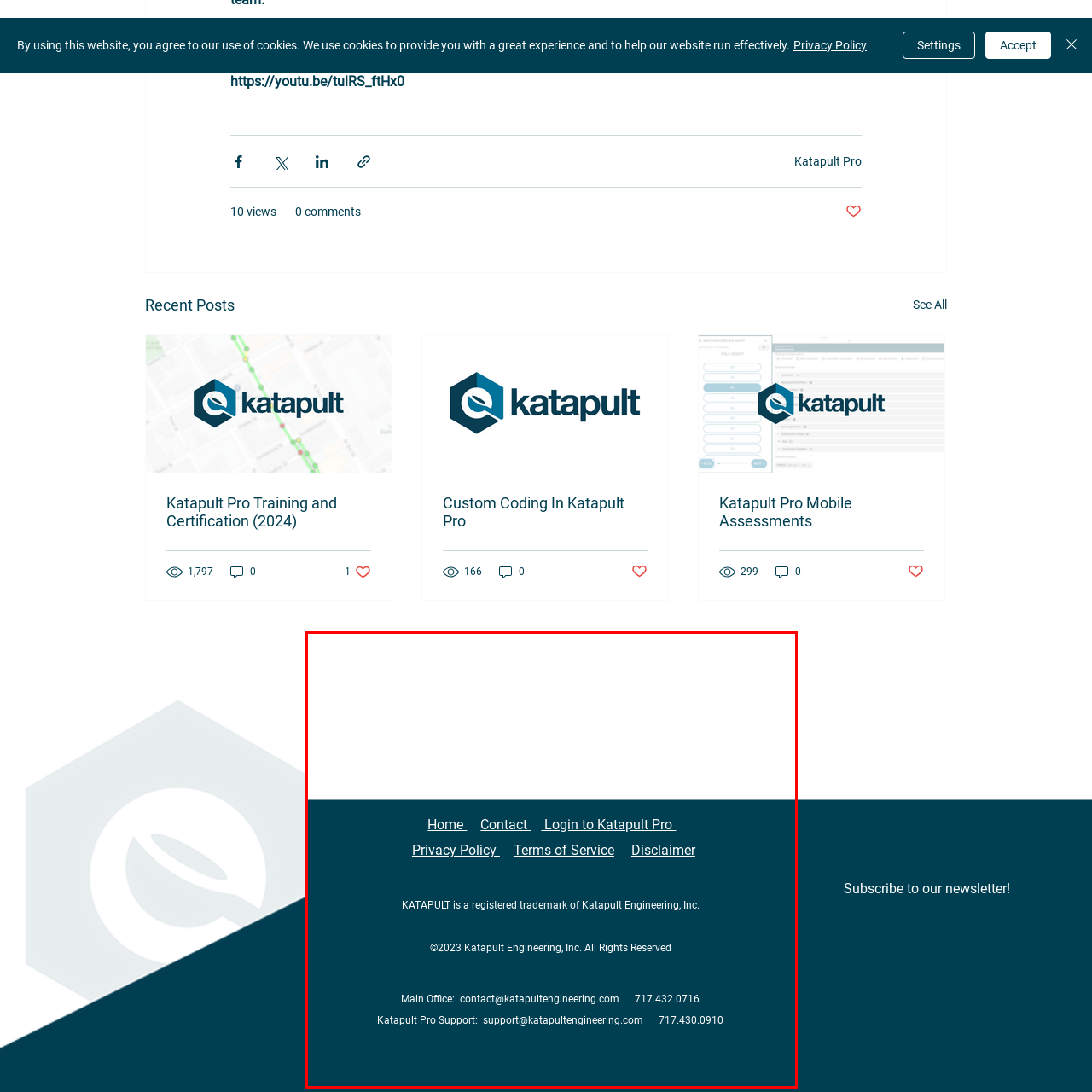Elaborate on the visual details of the image contained within the red boundary.

The image depicts the footer section of a website belonging to Katapult Engineering, Inc. The design features a dark teal background with key navigation links, including "Home," "Contact," "Login to Katapult Pro," "Privacy Policy," "Terms of Service," and "Disclaimer." Prominently displayed is the statement that "KATAPULT is a registered trademark of Katapult Engineering, Inc." alongside the copyright notice stating “©2023 Katapult Engineering, Inc. All Rights Reserved.” 

Further, there are contact details for the main office and support services, including an email address and phone numbers, providing essential communication information for users. This footer serves not only as a navigational aid but also underscores the company's branding and commitment to transparency with its users.